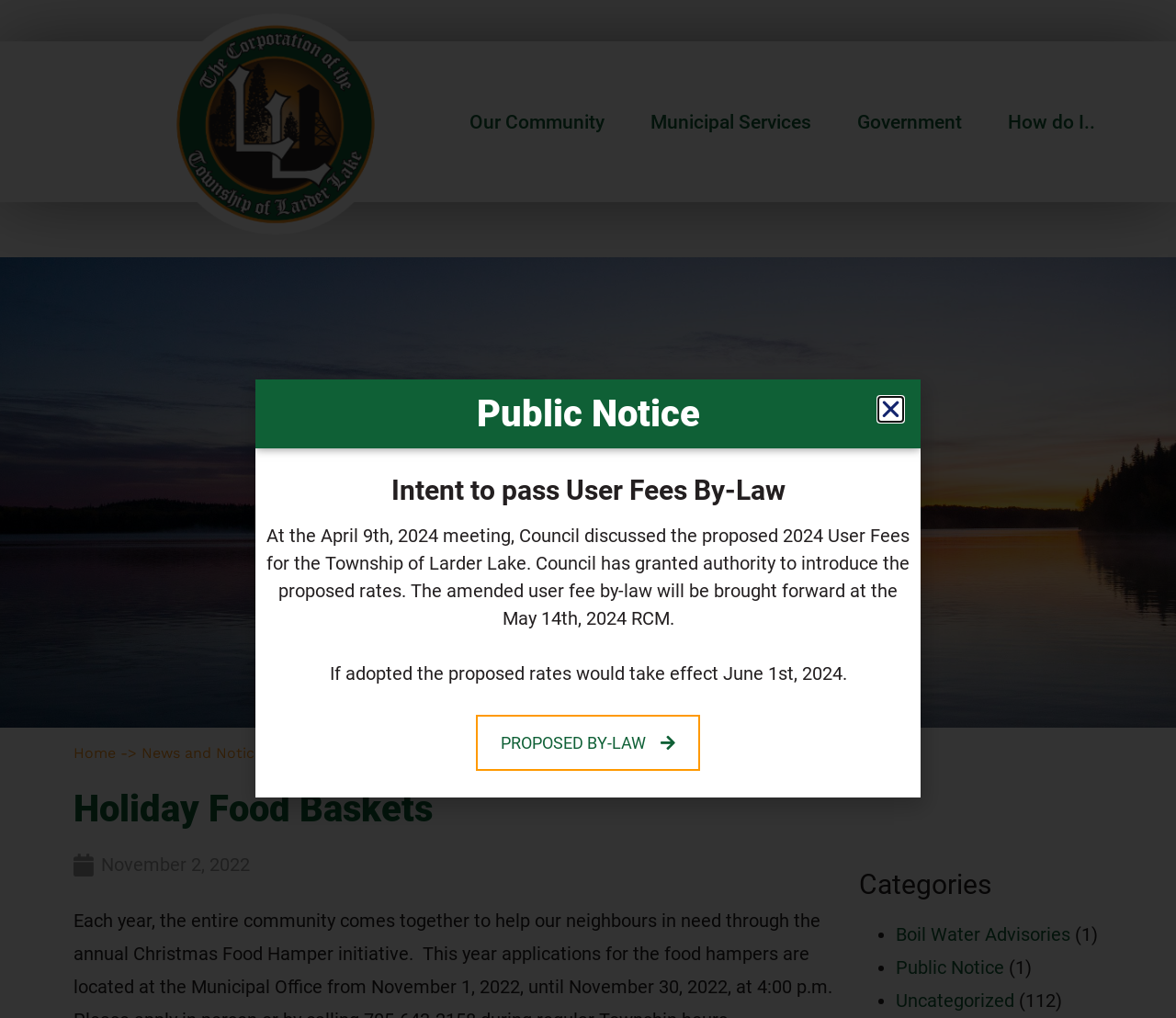What is the name of the township?
Based on the image, give a concise answer in the form of a single word or short phrase.

Larder Lake